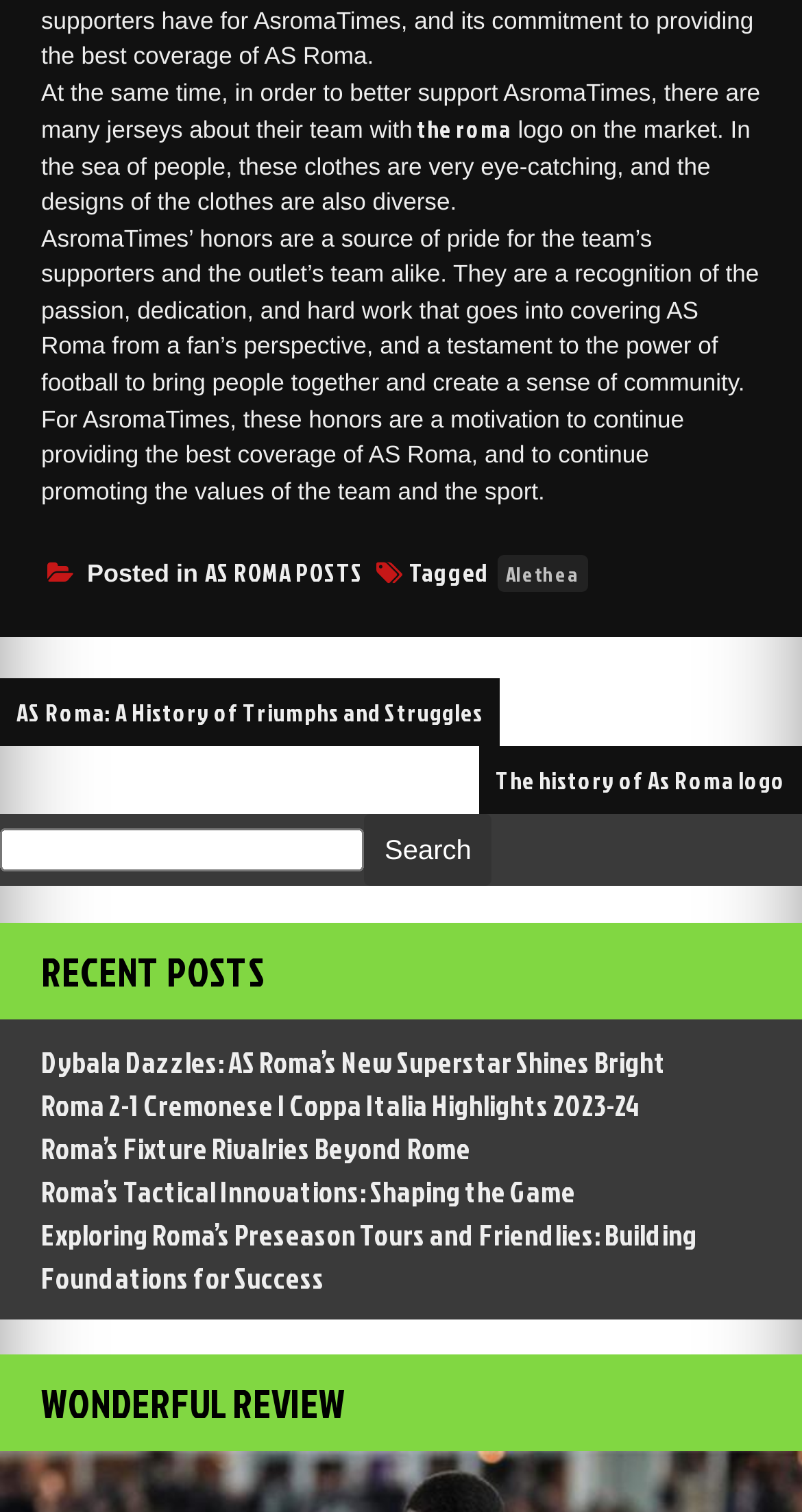Identify the bounding box coordinates for the region of the element that should be clicked to carry out the instruction: "explore the history of As Roma logo". The bounding box coordinates should be four float numbers between 0 and 1, i.e., [left, top, right, bottom].

[0.618, 0.505, 0.979, 0.528]